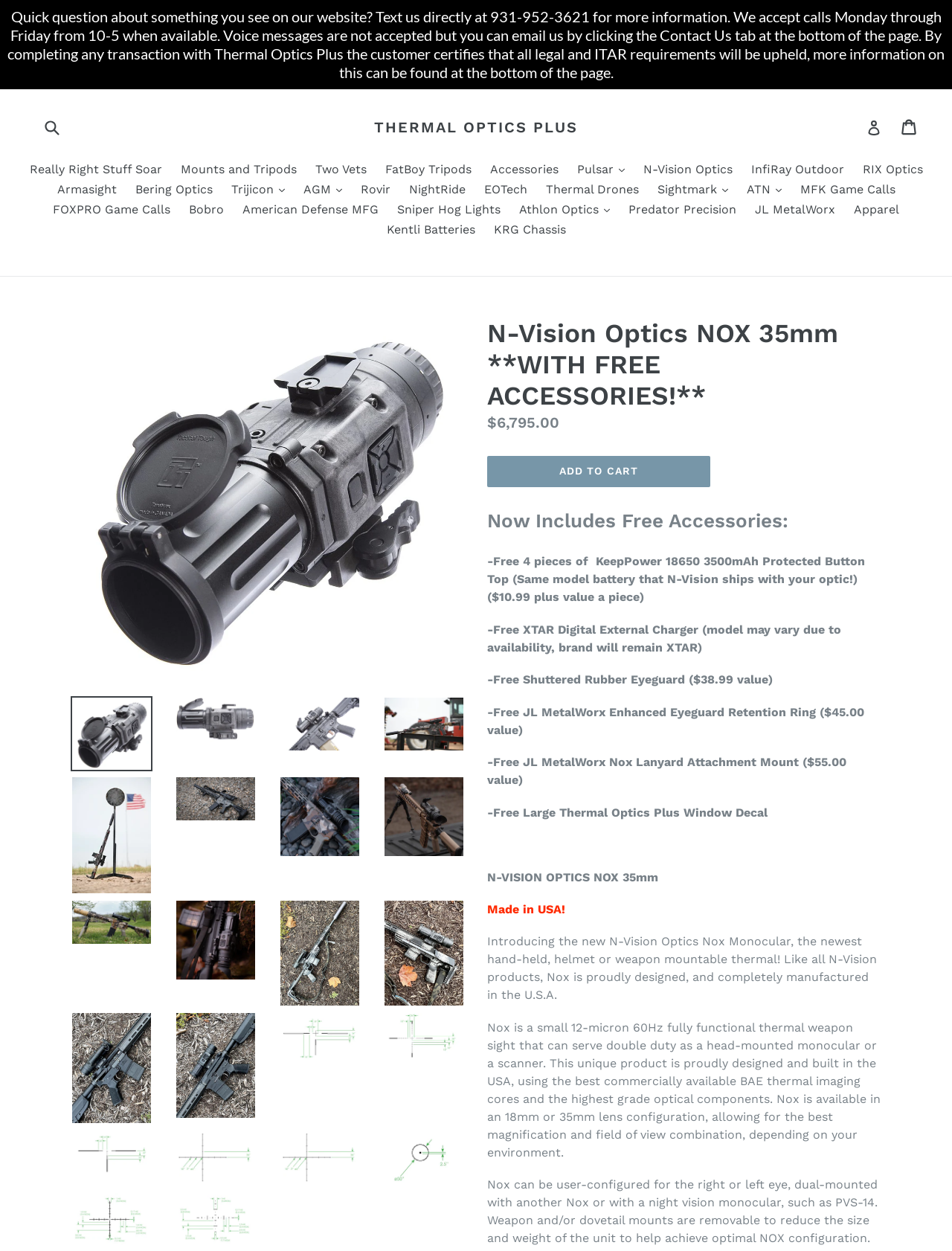Can you determine the main header of this webpage?

N-Vision Optics NOX 35mm **WITH FREE ACCESSORIES!**